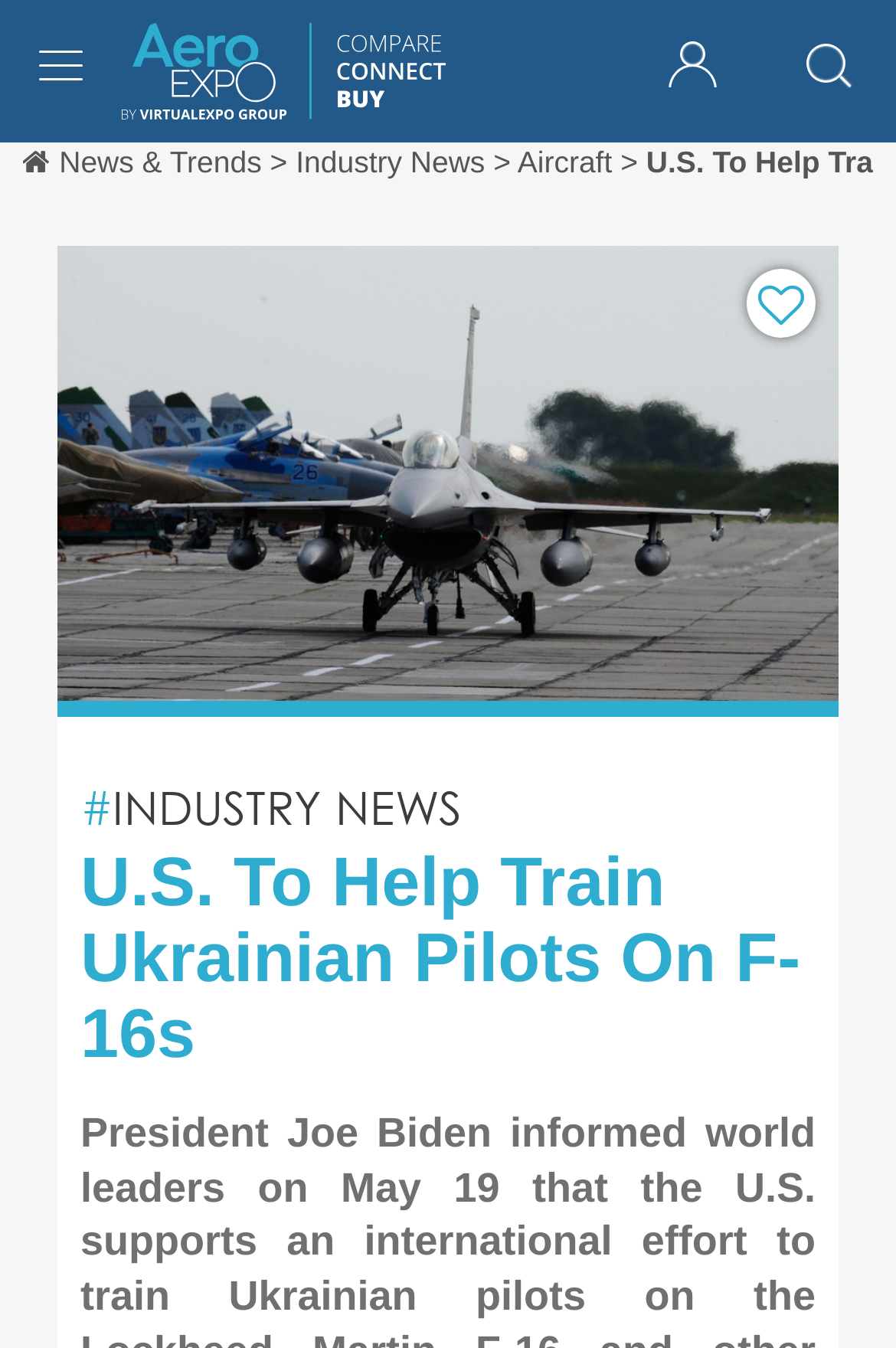Highlight the bounding box coordinates of the element you need to click to perform the following instruction: "View news and trends."

[0.025, 0.107, 0.301, 0.133]